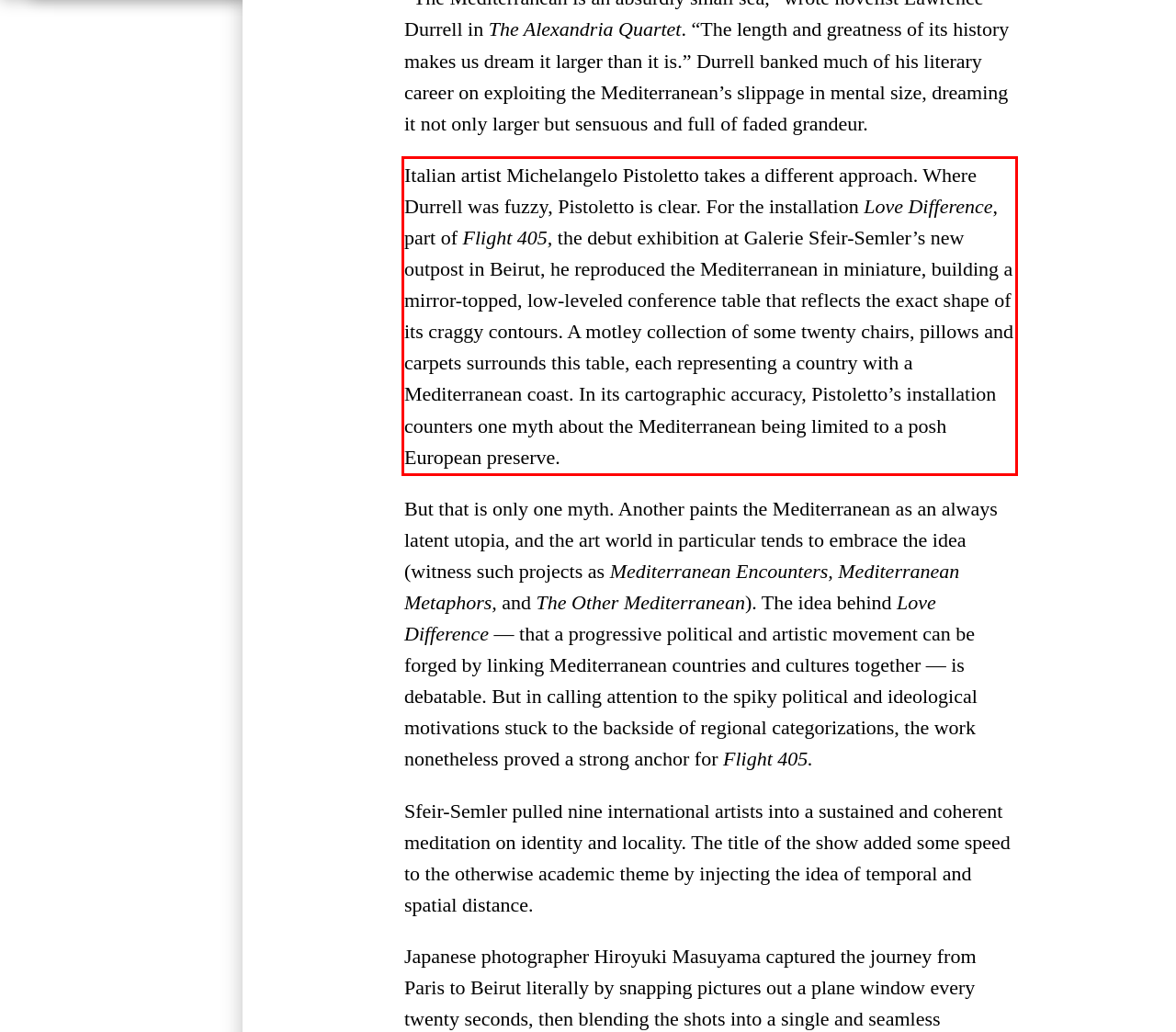Identify the text inside the red bounding box in the provided webpage screenshot and transcribe it.

Italian artist Michelangelo Pistoletto takes a different approach. Where Durrell was fuzzy, Pistoletto is clear. For the installation Love Difference, part of Flight 405, the debut exhibition at Galerie Sfeir-Semler’s new outpost in Beirut, he reproduced the Mediterranean in miniature, building a mirror-topped, low-leveled conference table that reflects the exact shape of its craggy contours. A motley collection of some twenty chairs, pillows and carpets surrounds this table, each representing a country with a Mediterranean coast. In its cartographic accuracy, Pistoletto’s installation counters one myth about the Mediterranean being limited to a posh European preserve.